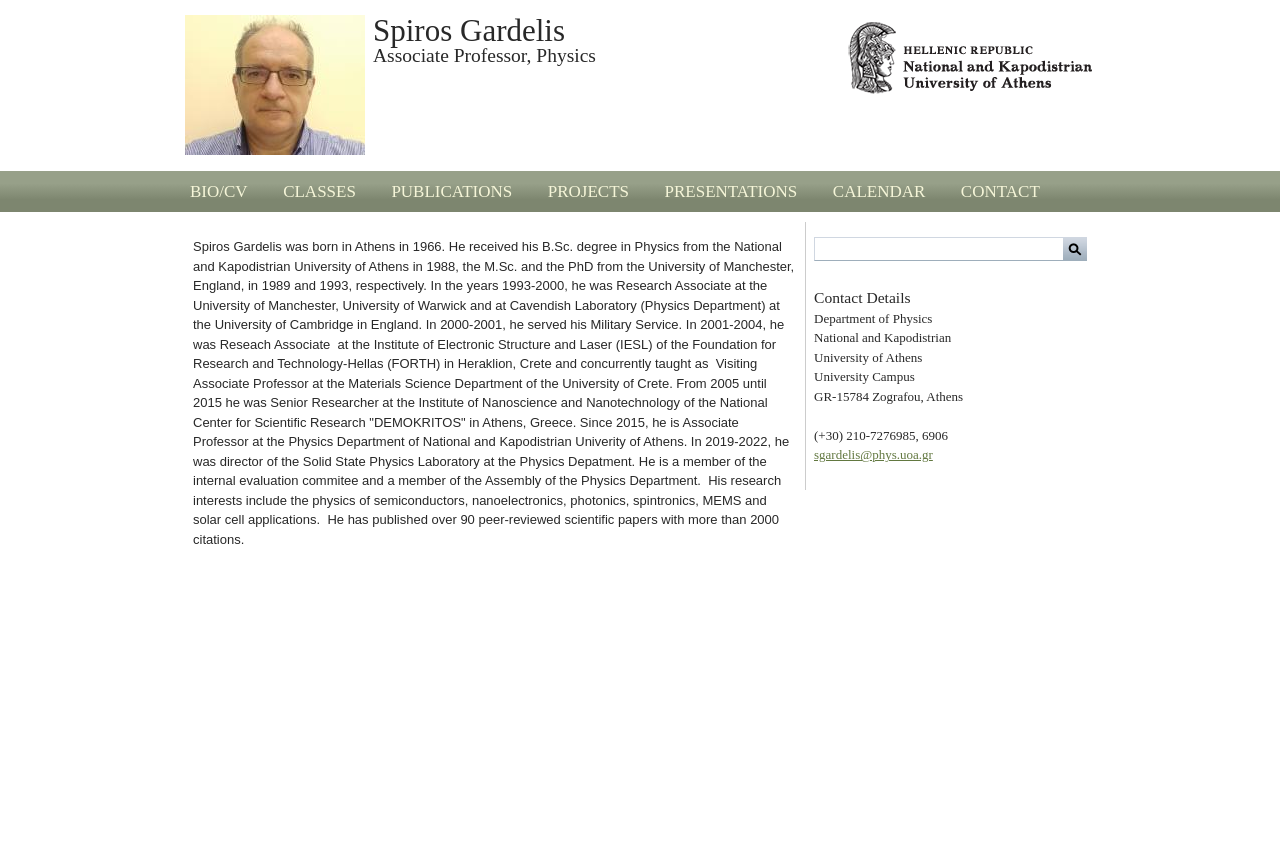Please locate the UI element described by "name="op" value="Search"" and provide its bounding box coordinates.

[0.83, 0.278, 0.849, 0.306]